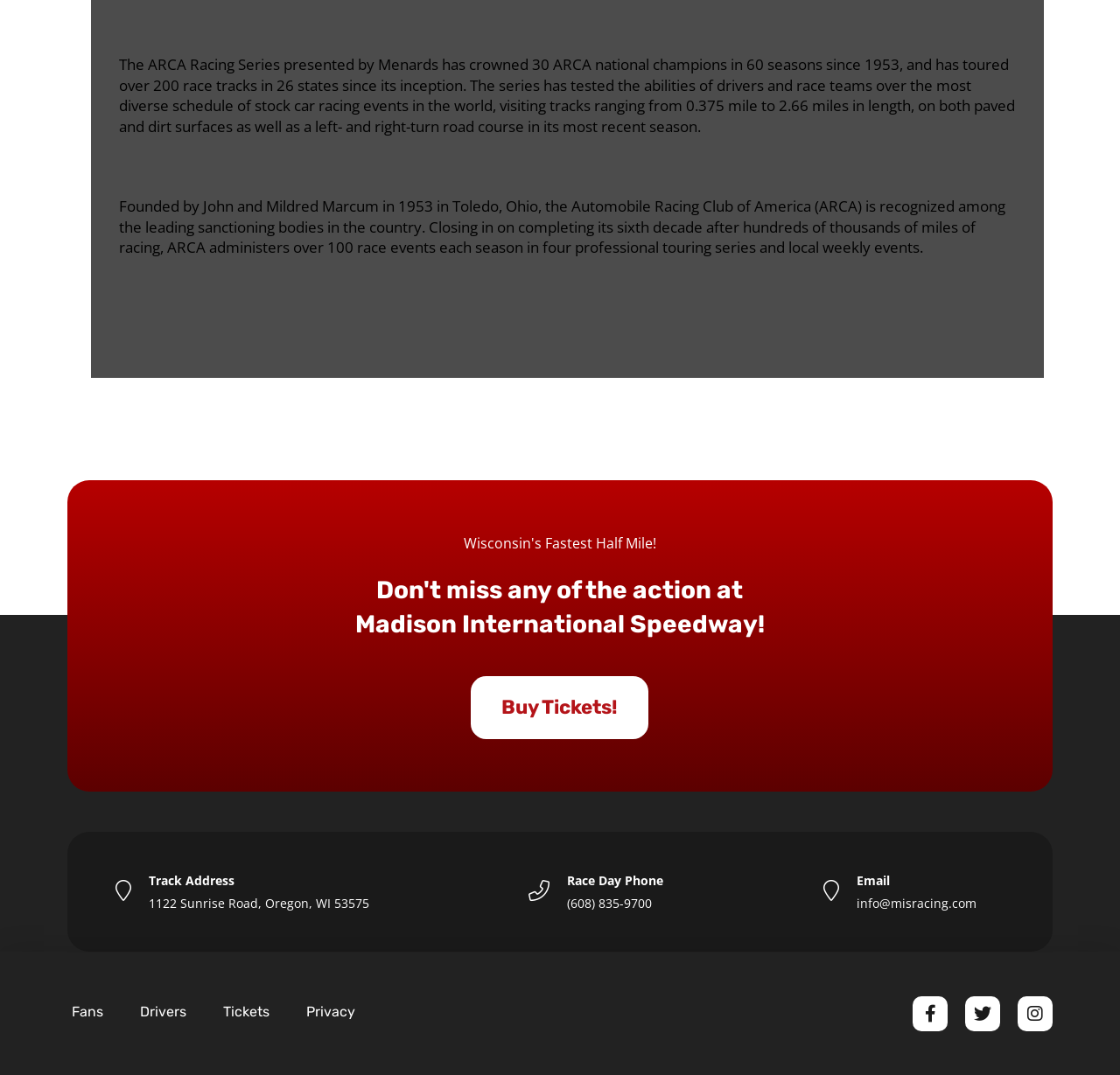Please mark the clickable region by giving the bounding box coordinates needed to complete this instruction: "Click on 'Buy Tickets!' to purchase tickets".

[0.421, 0.629, 0.579, 0.688]